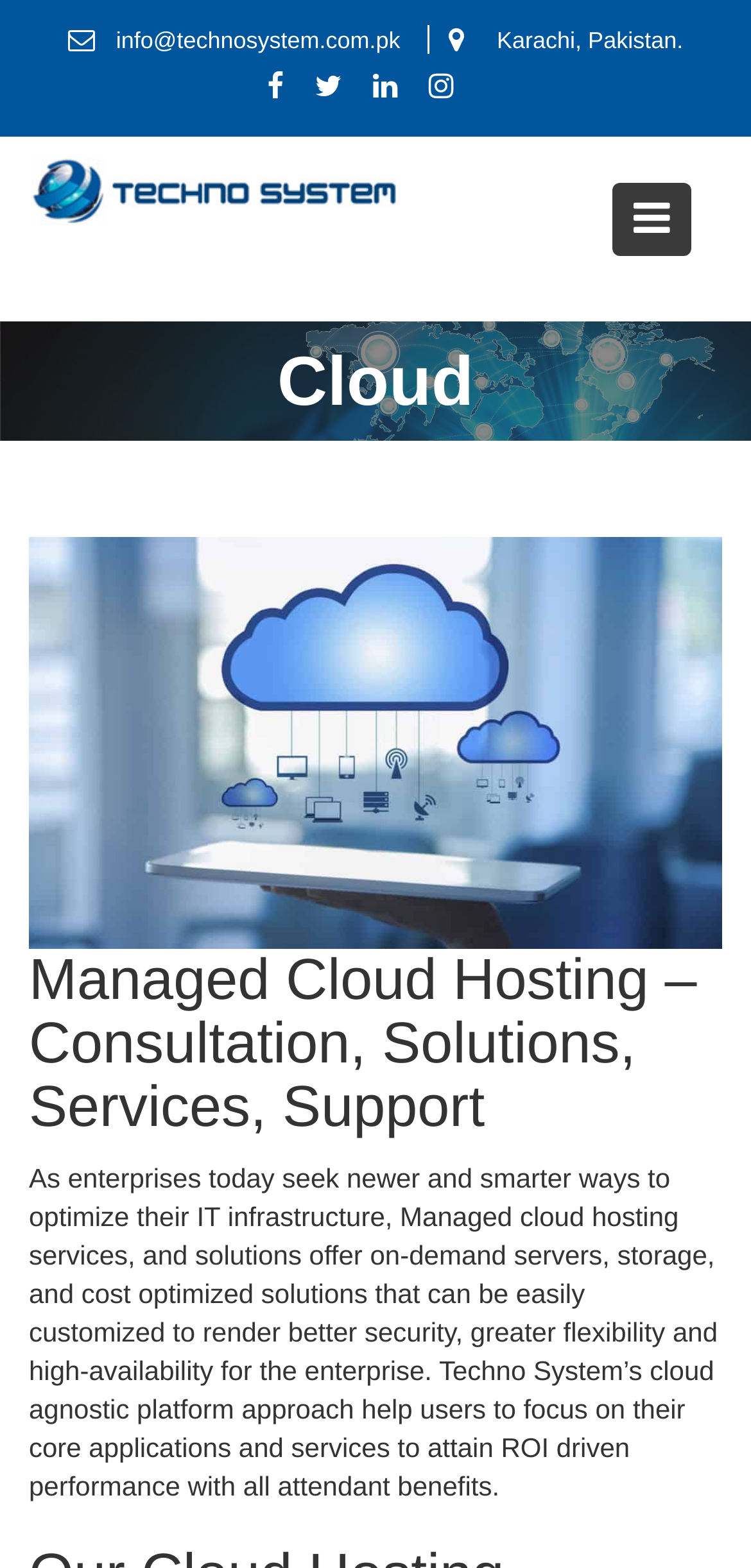What is the main service offered by Techno System?
Based on the screenshot, respond with a single word or phrase.

Managed Cloud Hosting